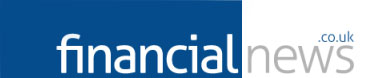What is the tone of the logo's design?
Kindly give a detailed and elaborate answer to the question.

The clean design of the logo, with bold typography and a simple color scheme, conveys a modern and professional aesthetic, suitable for a financial news platform.